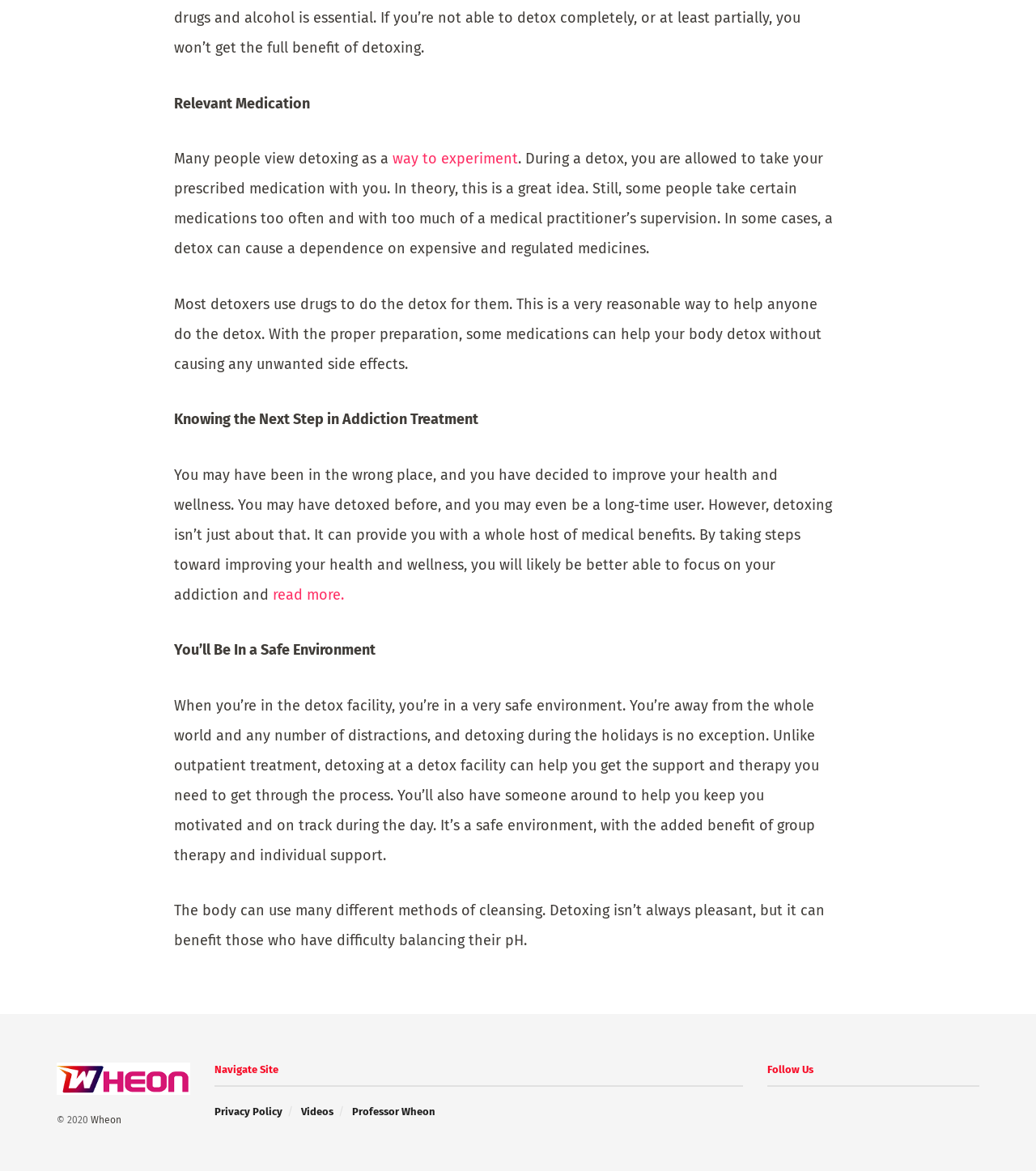What is the copyright year of the website?
Look at the image and construct a detailed response to the question.

The text '© 2020' at the bottom of the page indicates that the copyright year of the website is 2020.